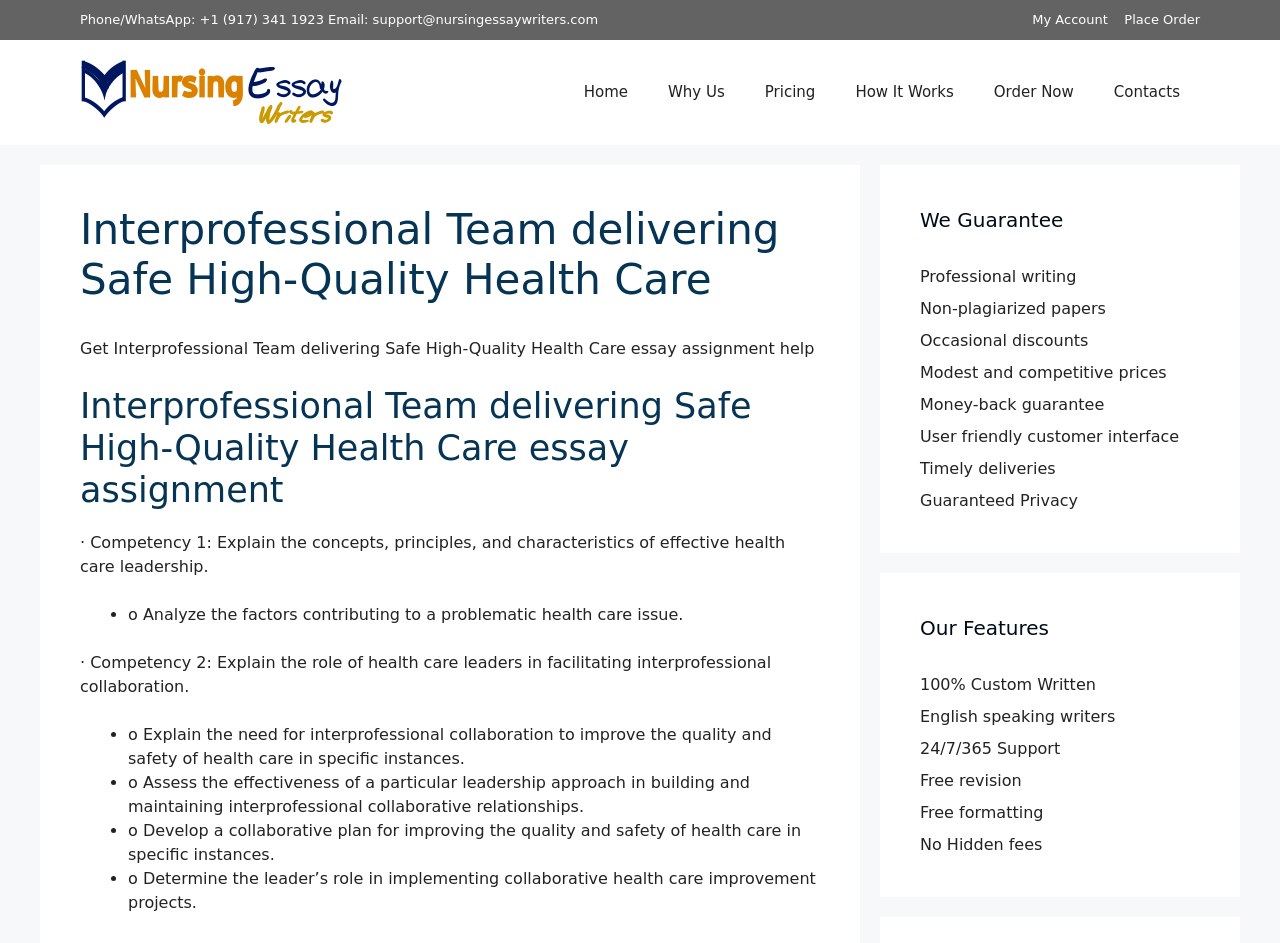Predict the bounding box coordinates of the area that should be clicked to accomplish the following instruction: "read NEWS". The bounding box coordinates should consist of four float numbers between 0 and 1, i.e., [left, top, right, bottom].

None